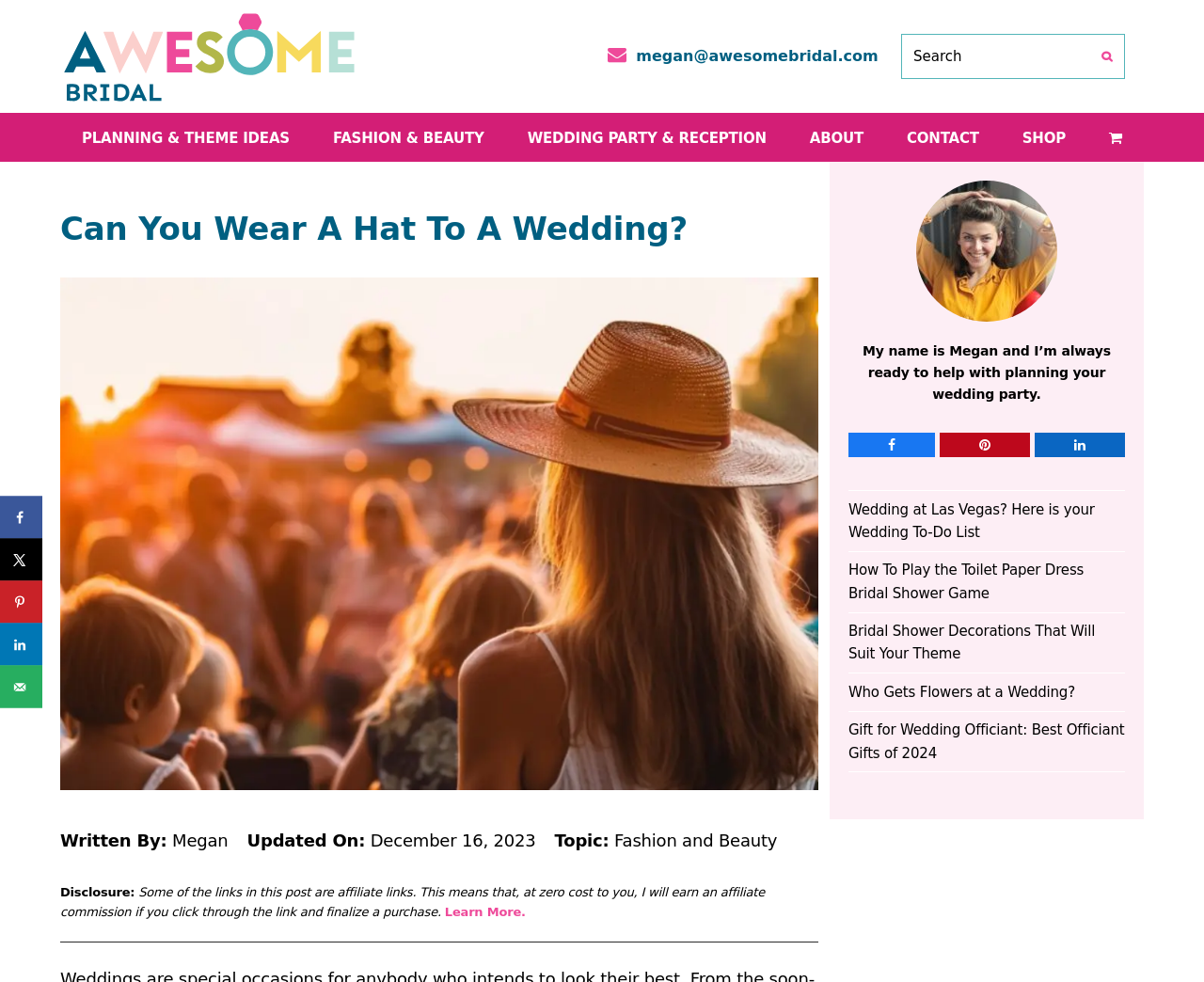Locate the bounding box coordinates of the clickable area to execute the instruction: "Search for something". Provide the coordinates as four float numbers between 0 and 1, represented as [left, top, right, bottom].

[0.748, 0.035, 0.934, 0.08]